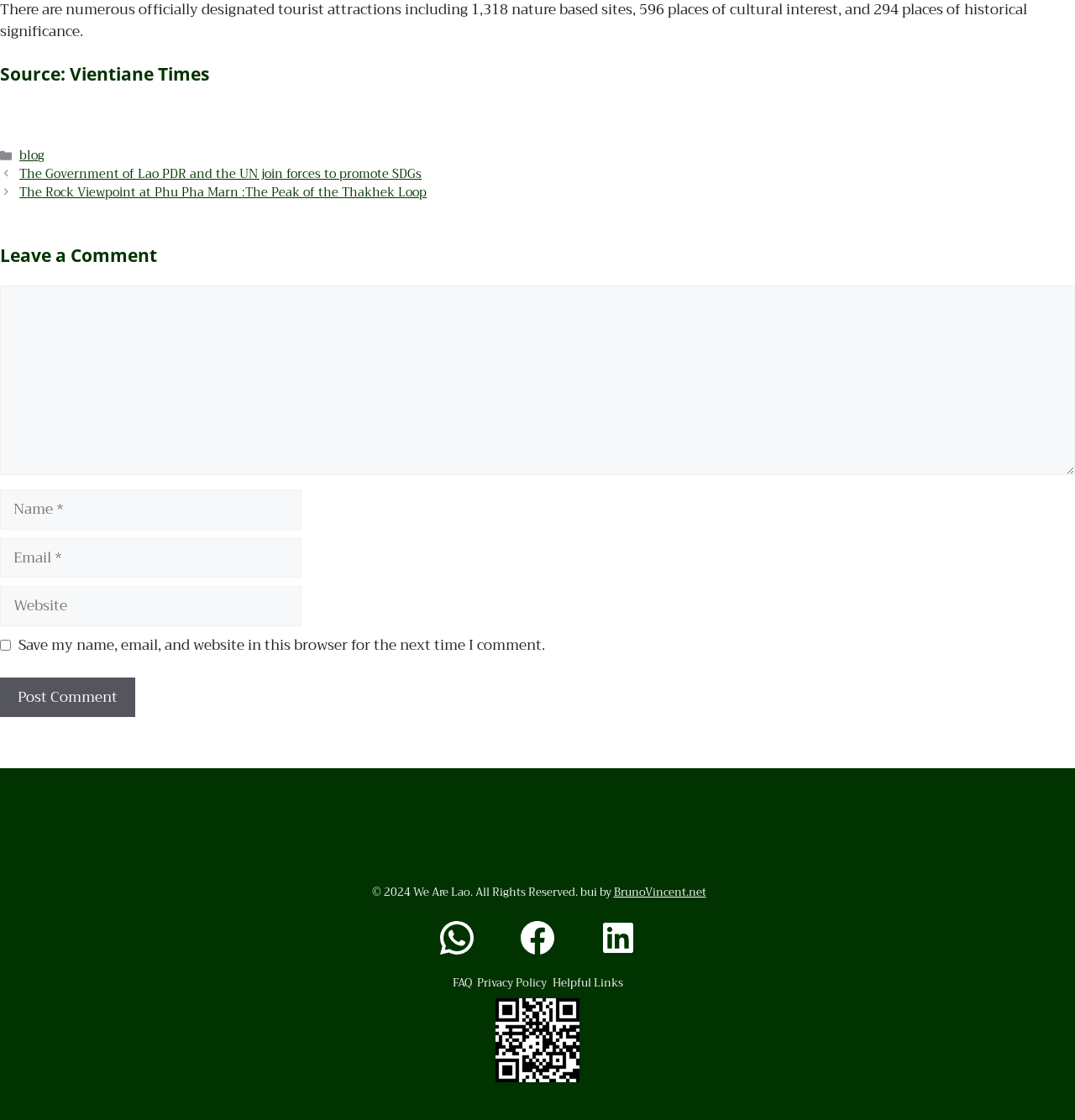Please locate the clickable area by providing the bounding box coordinates to follow this instruction: "Post a comment".

[0.0, 0.605, 0.126, 0.64]